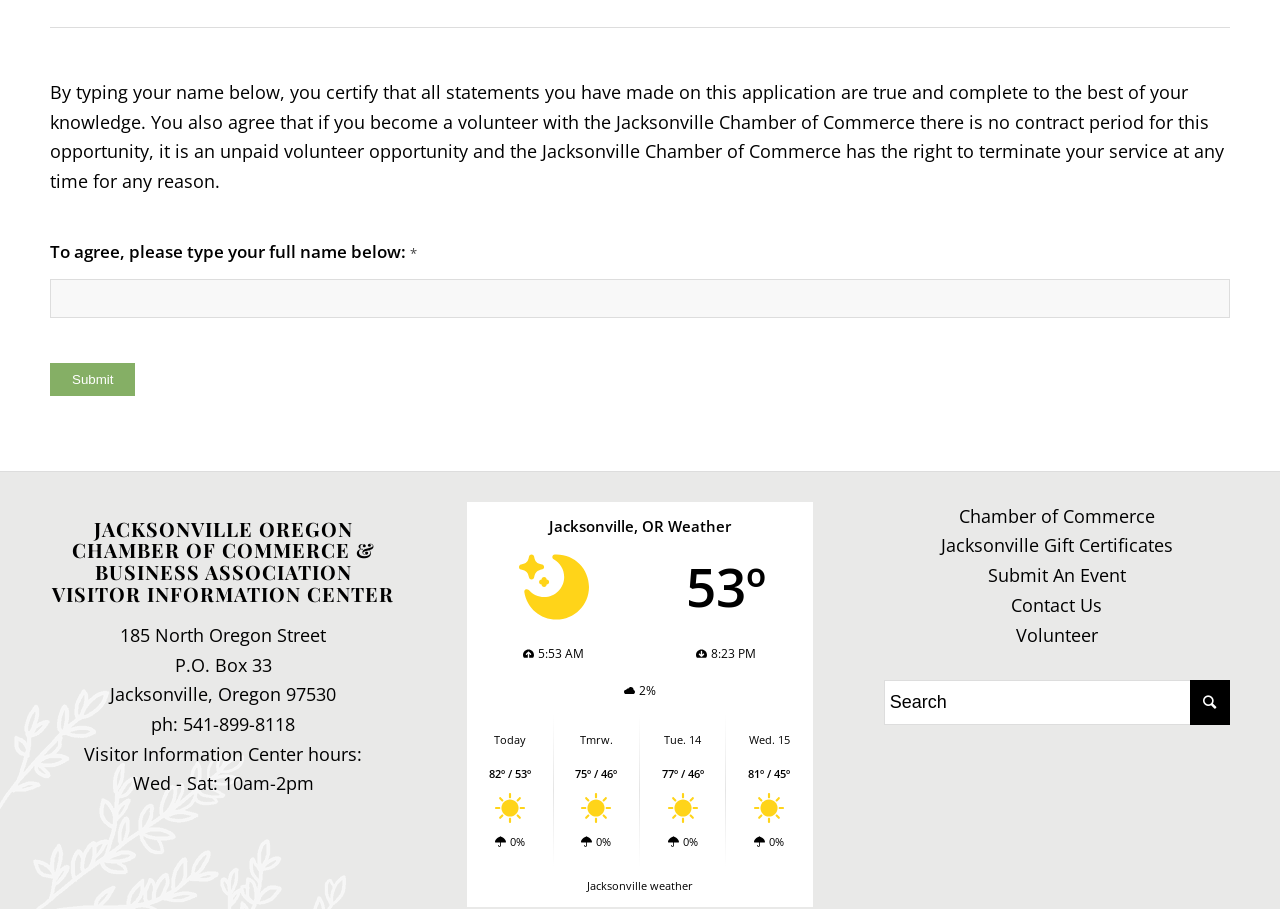Please determine the bounding box coordinates of the section I need to click to accomplish this instruction: "Search for a book".

None